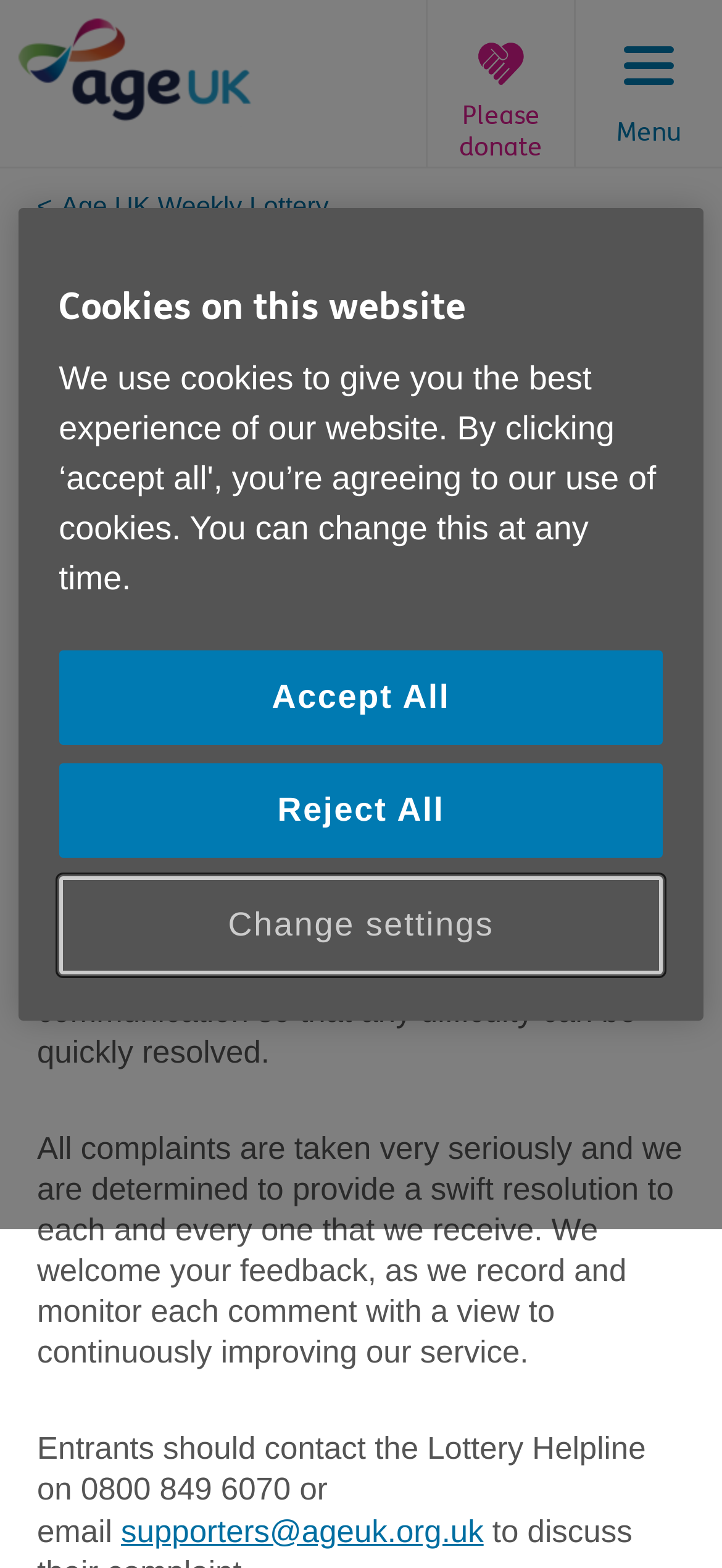Determine the bounding box coordinates of the UI element that matches the following description: "supporters@ageuk.org.uk". The coordinates should be four float numbers between 0 and 1 in the format [left, top, right, bottom].

[0.168, 0.965, 0.67, 0.988]